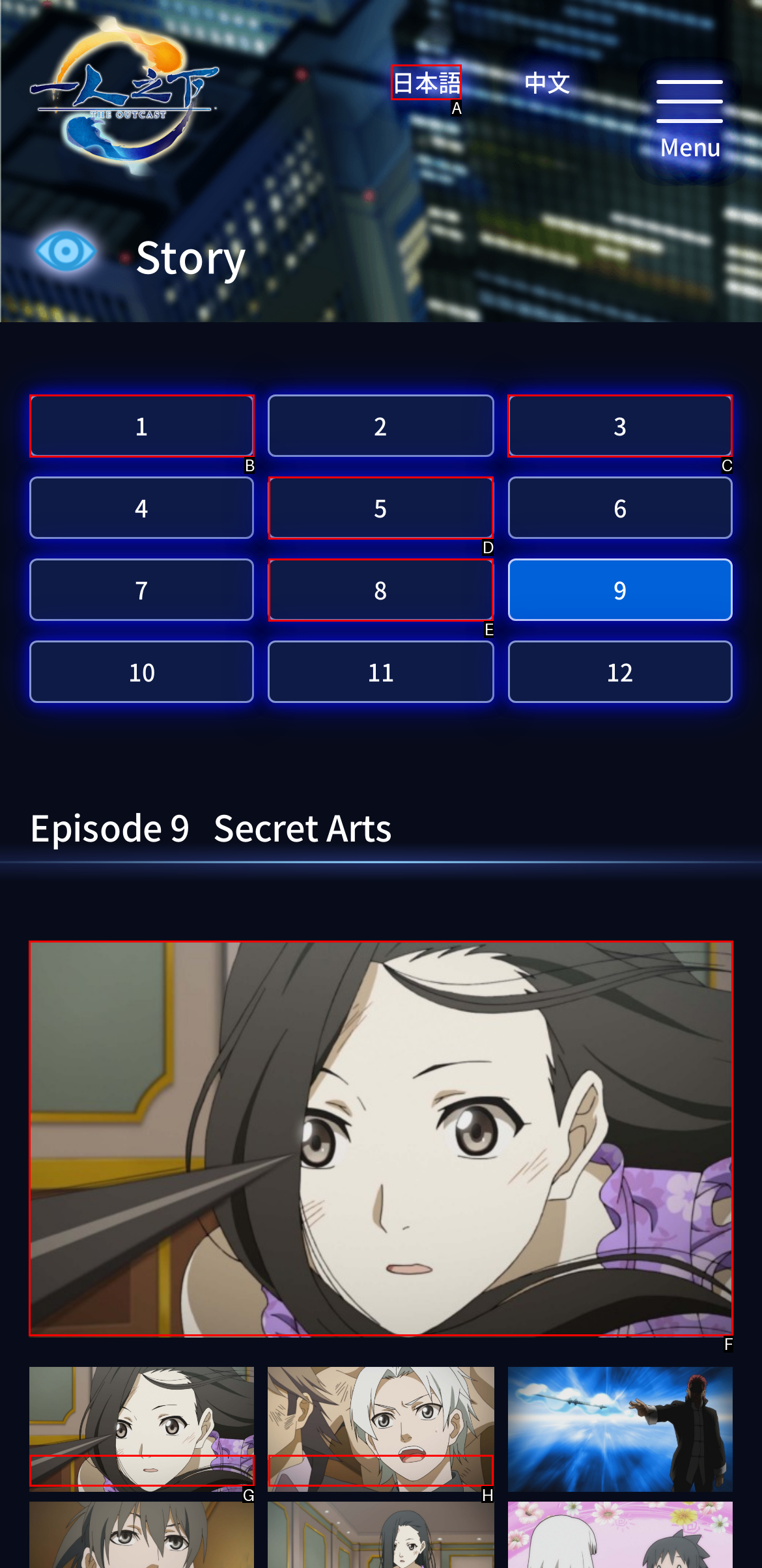Point out the UI element to be clicked for this instruction: View more posts from the author. Provide the answer as the letter of the chosen element.

None